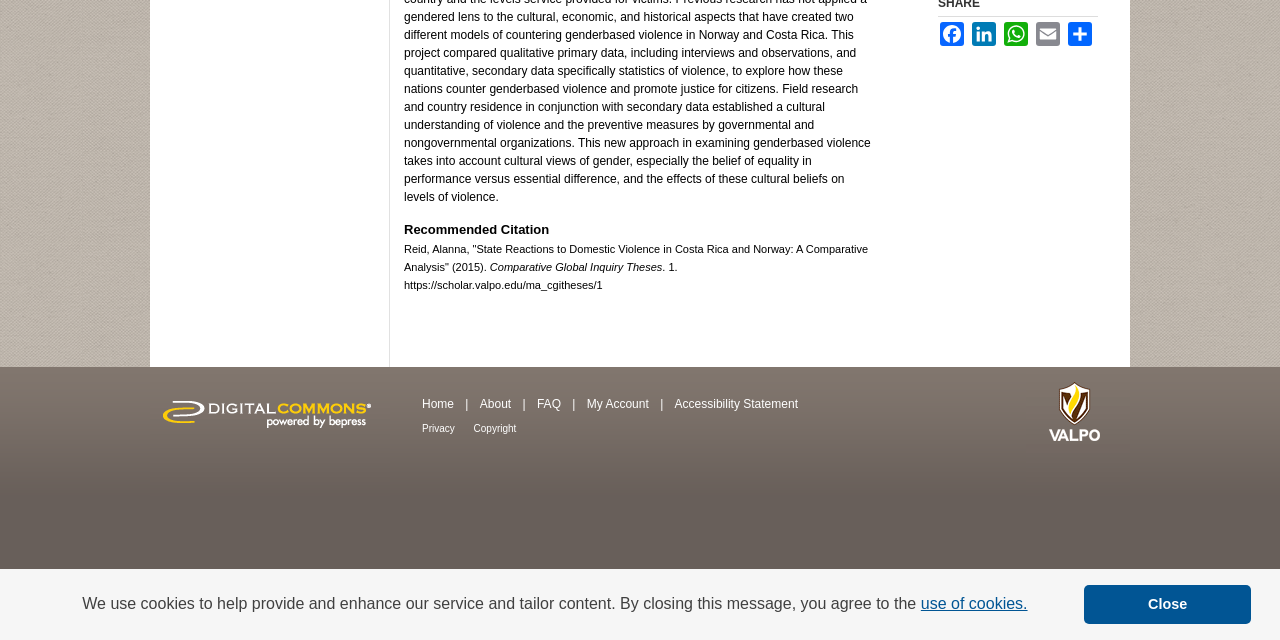Specify the bounding box coordinates (top-left x, top-left y, bottom-right x, bottom-right y) of the UI element in the screenshot that matches this description: LinkedIn

[0.758, 0.035, 0.78, 0.072]